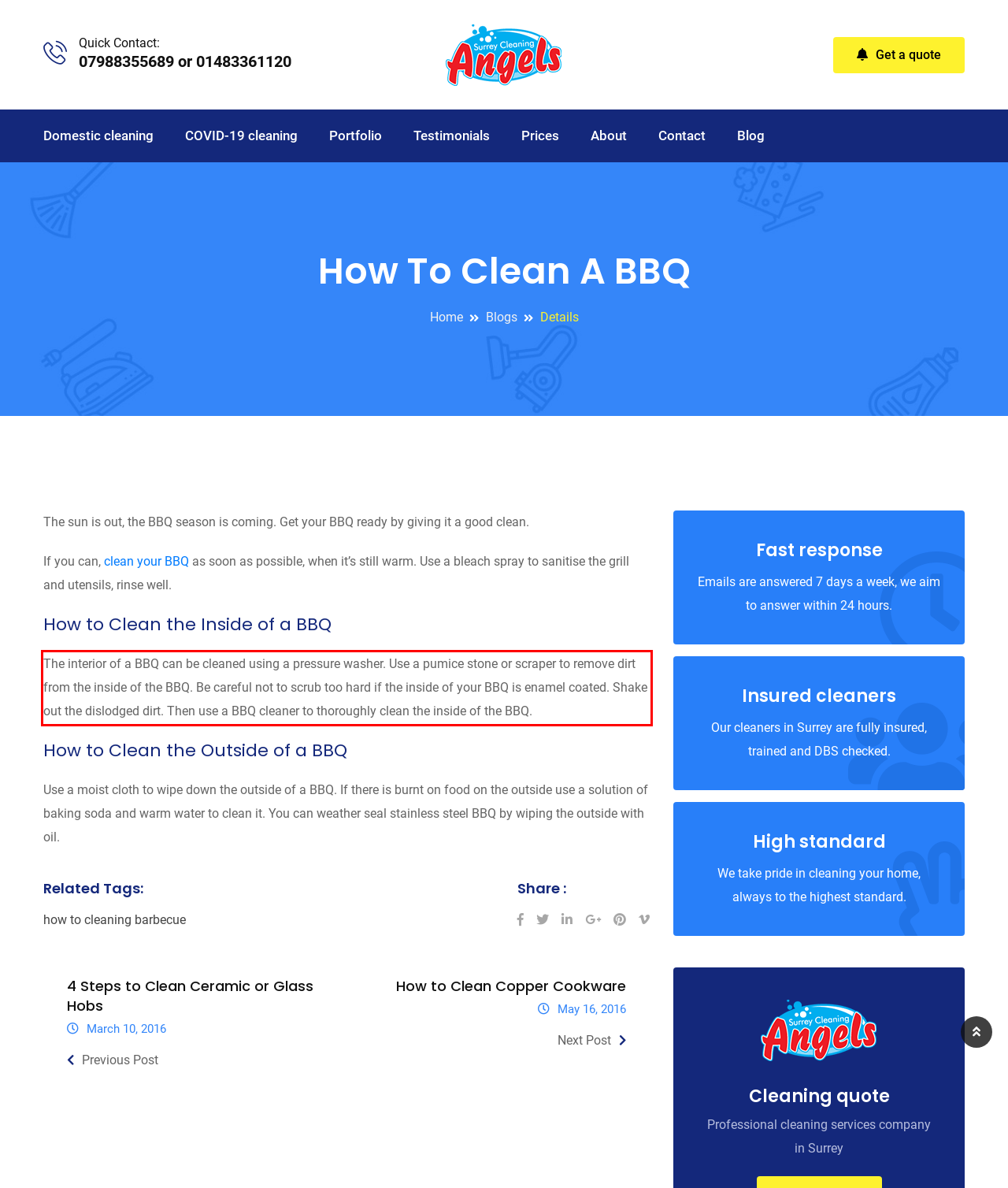You are provided with a screenshot of a webpage featuring a red rectangle bounding box. Extract the text content within this red bounding box using OCR.

The interior of a BBQ can be cleaned using a pressure washer. Use a pumice stone or scraper to remove dirt from the inside of the BBQ. Be careful not to scrub too hard if the inside of your BBQ is enamel coated. Shake out the dislodged dirt. Then use a BBQ cleaner to thoroughly clean the inside of the BBQ.